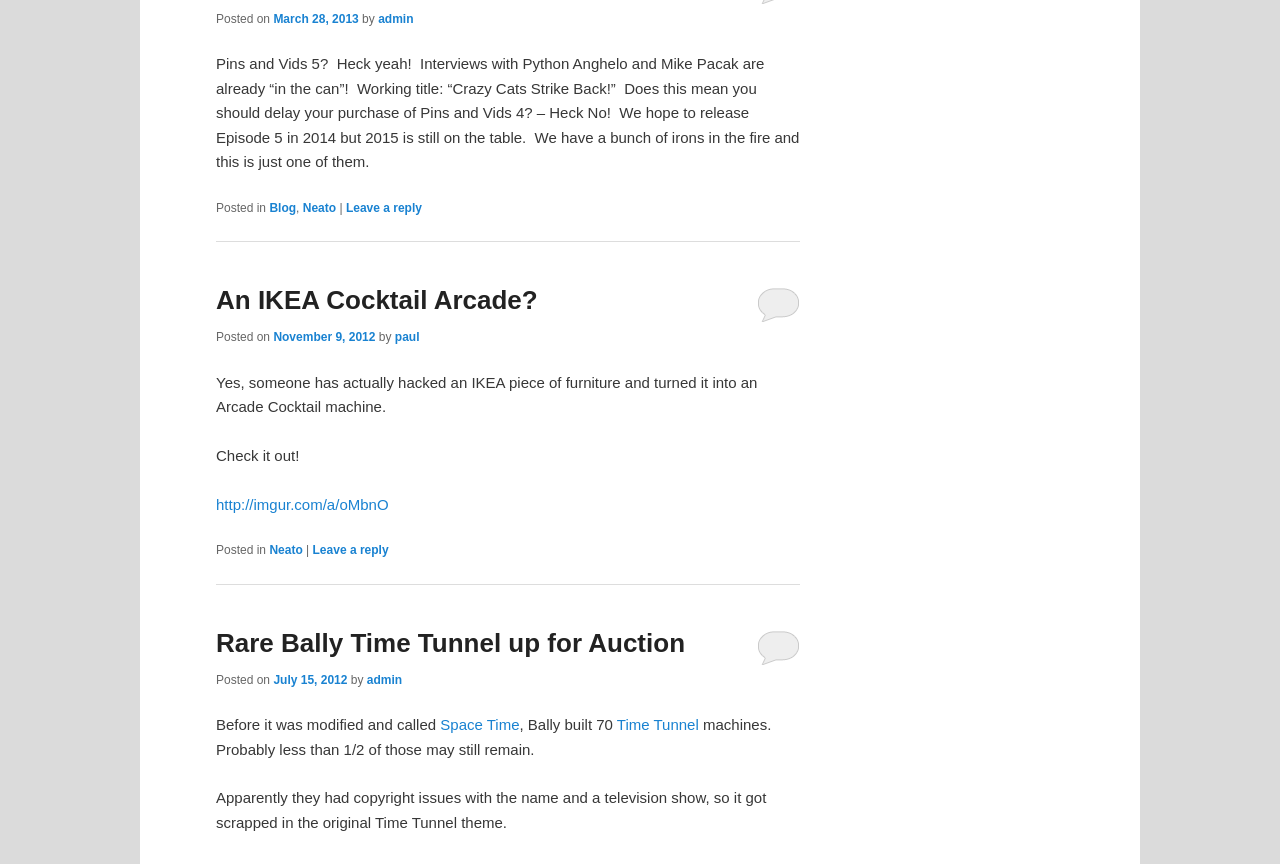By analyzing the image, answer the following question with a detailed response: On what date was the article 'Rare Bally Time Tunnel up for Auction' posted?

I found the answer by looking at the 'Posted on' text next to the link 'July 15, 2012' which is located near the top of the third article, above the article 'Rare Bally Time Tunnel up for Auction'.